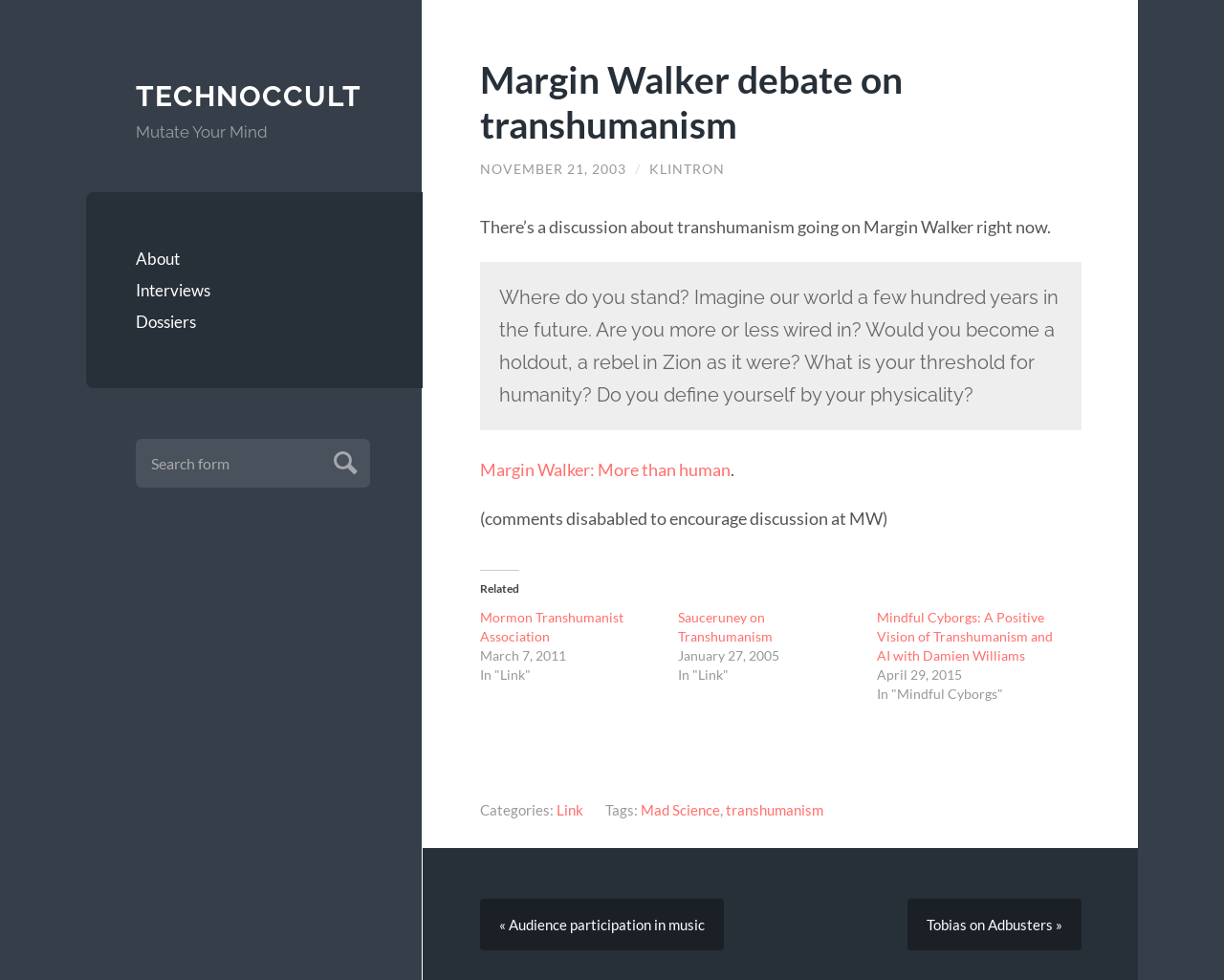What is the date of the post 'Mindful Cyborgs: A Positive Vision of Transhumanism and AI with Damien Williams'?
Provide a well-explained and detailed answer to the question.

The date of the post can be determined by looking at the time element associated with the link 'Mindful Cyborgs: A Positive Vision of Transhumanism and AI with Damien Williams' which is 'April 29, 2015'.